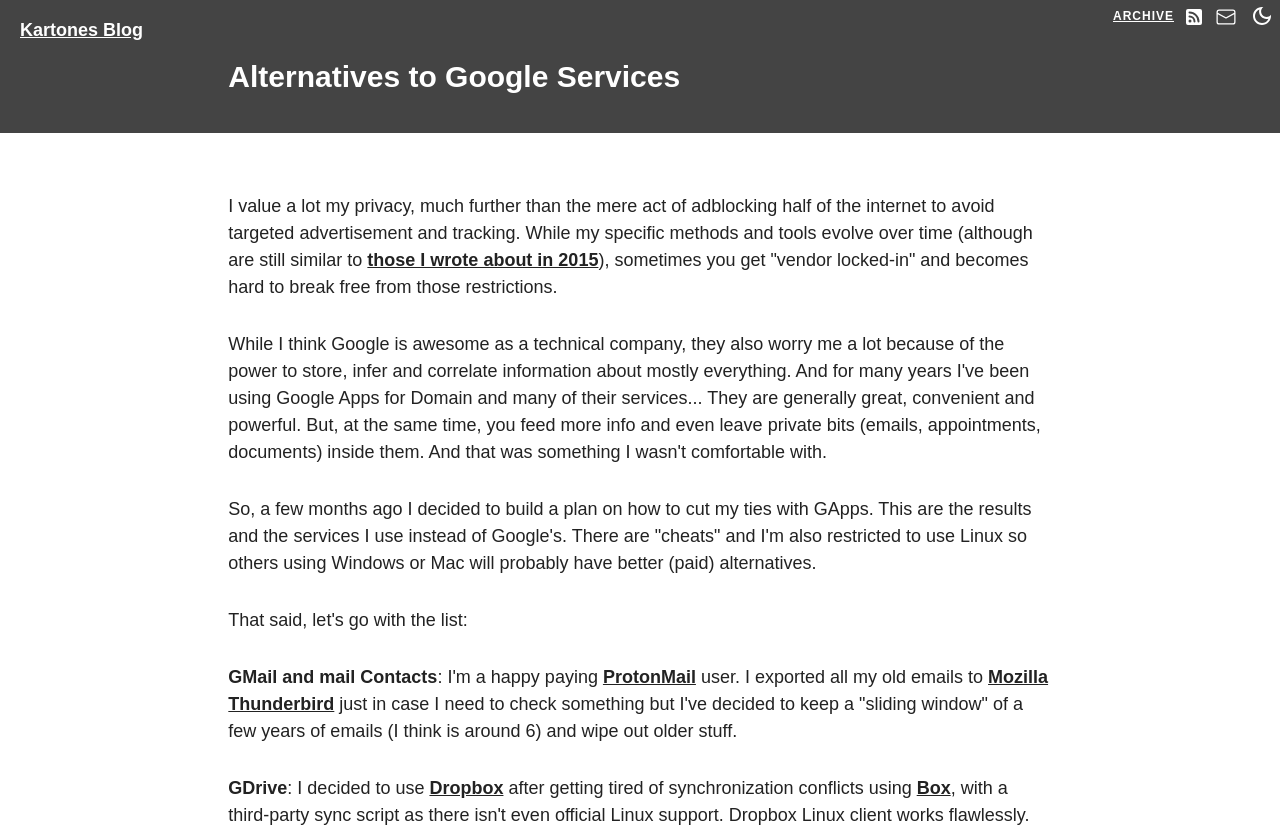Please specify the bounding box coordinates in the format (top-left x, top-left y, bottom-right x, bottom-right y), with values ranging from 0 to 1. Identify the bounding box for the UI component described as follows: Kartones Blog

[0.0, 0.0, 0.127, 0.061]